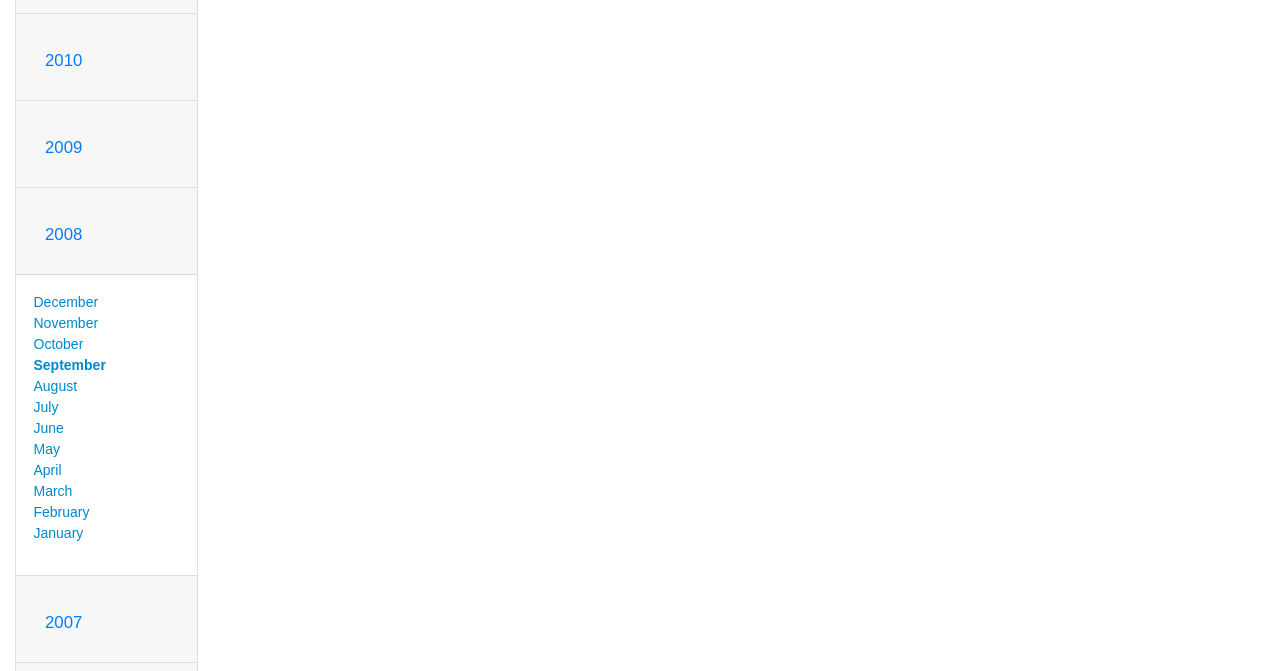Can you pinpoint the bounding box coordinates for the clickable element required for this instruction: "Click on the Surah Yaseen Wazifa For Love Back link"? The coordinates should be four float numbers between 0 and 1, i.e., [left, top, right, bottom].

None